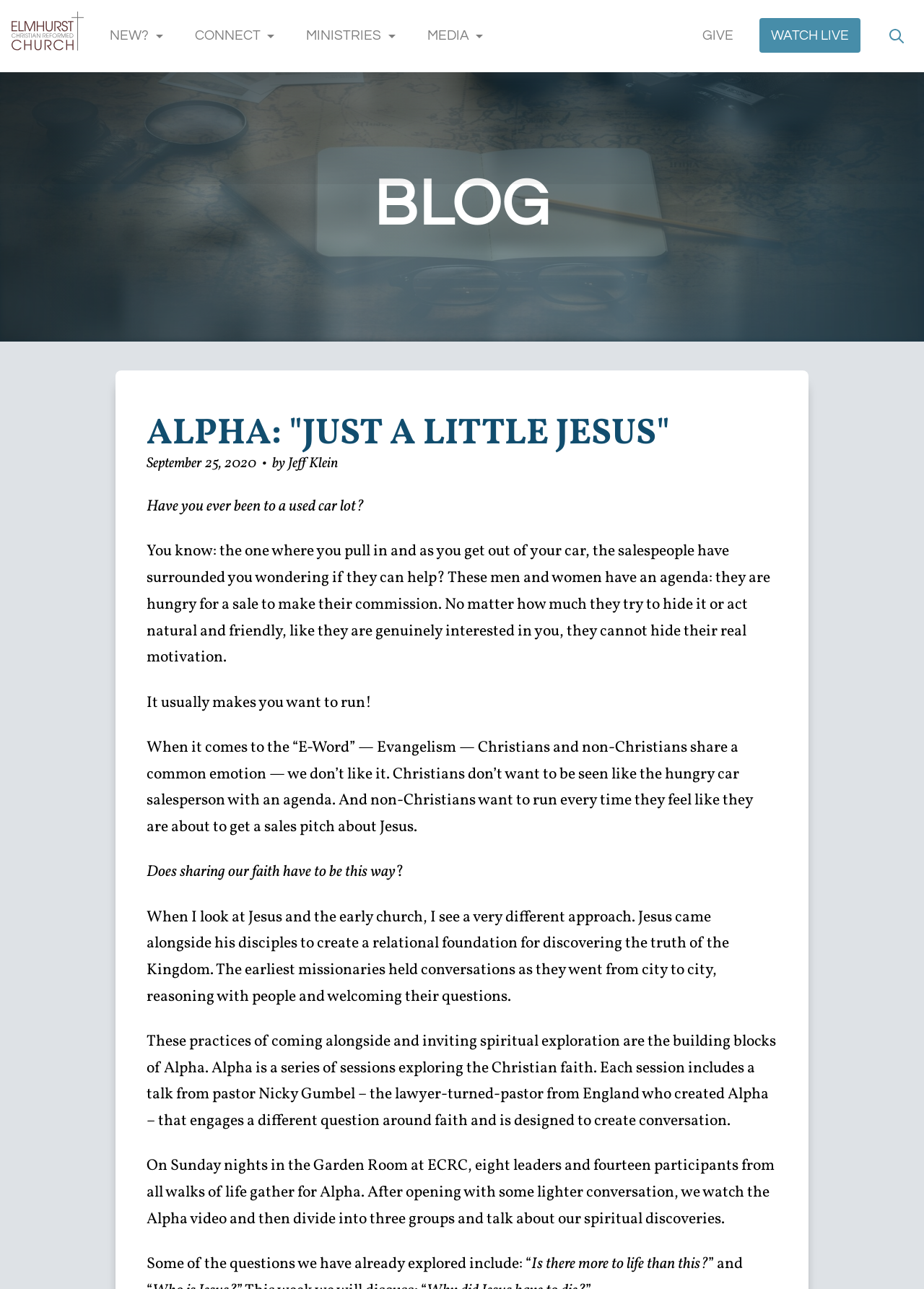Using the element description New?, predict the bounding box coordinates for the UI element. Provide the coordinates in (top-left x, top-left y, bottom-right x, bottom-right y) format with values ranging from 0 to 1.

[0.112, 0.014, 0.182, 0.041]